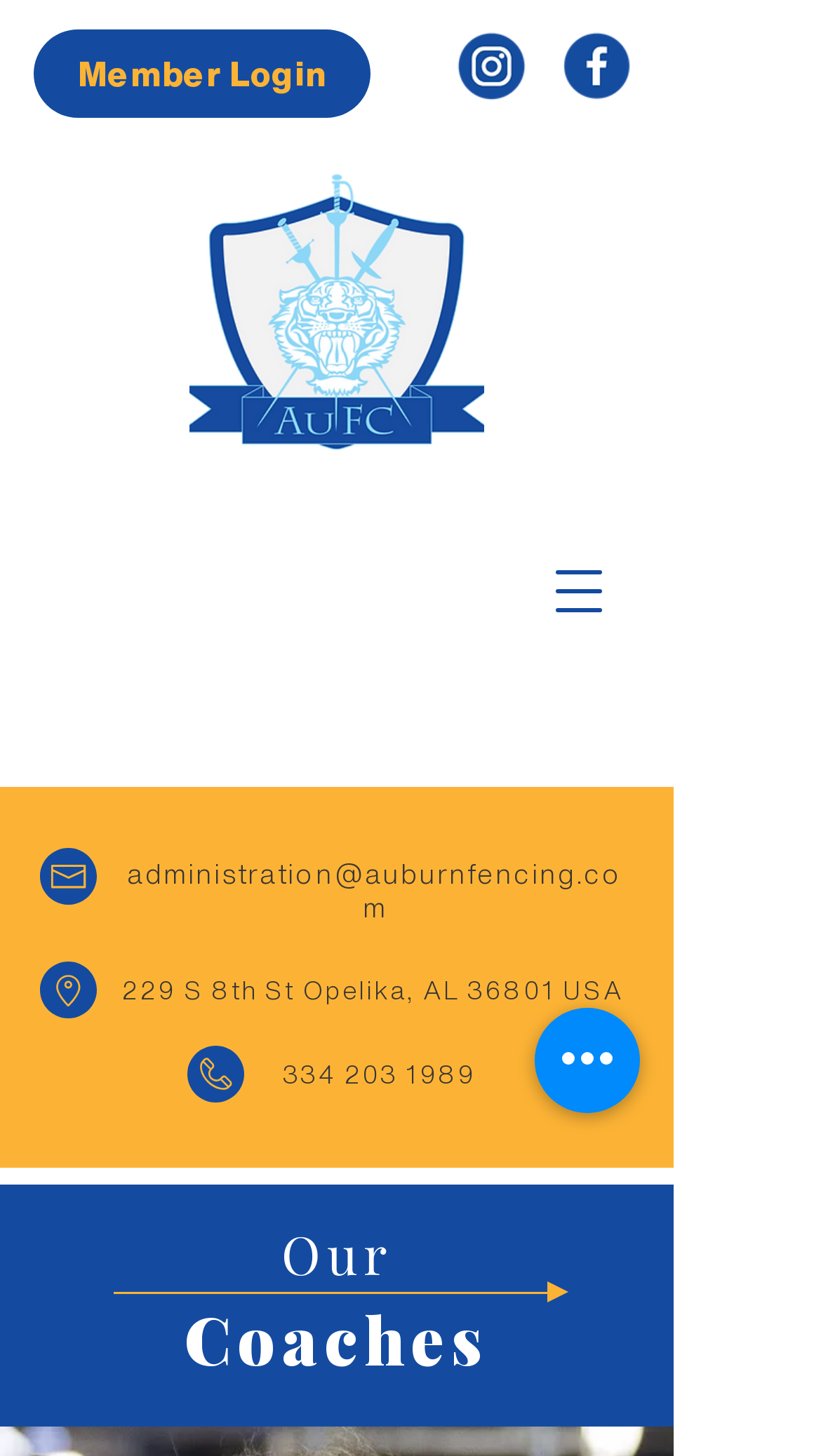Please give a short response to the question using one word or a phrase:
What is the login option for members?

Member Login